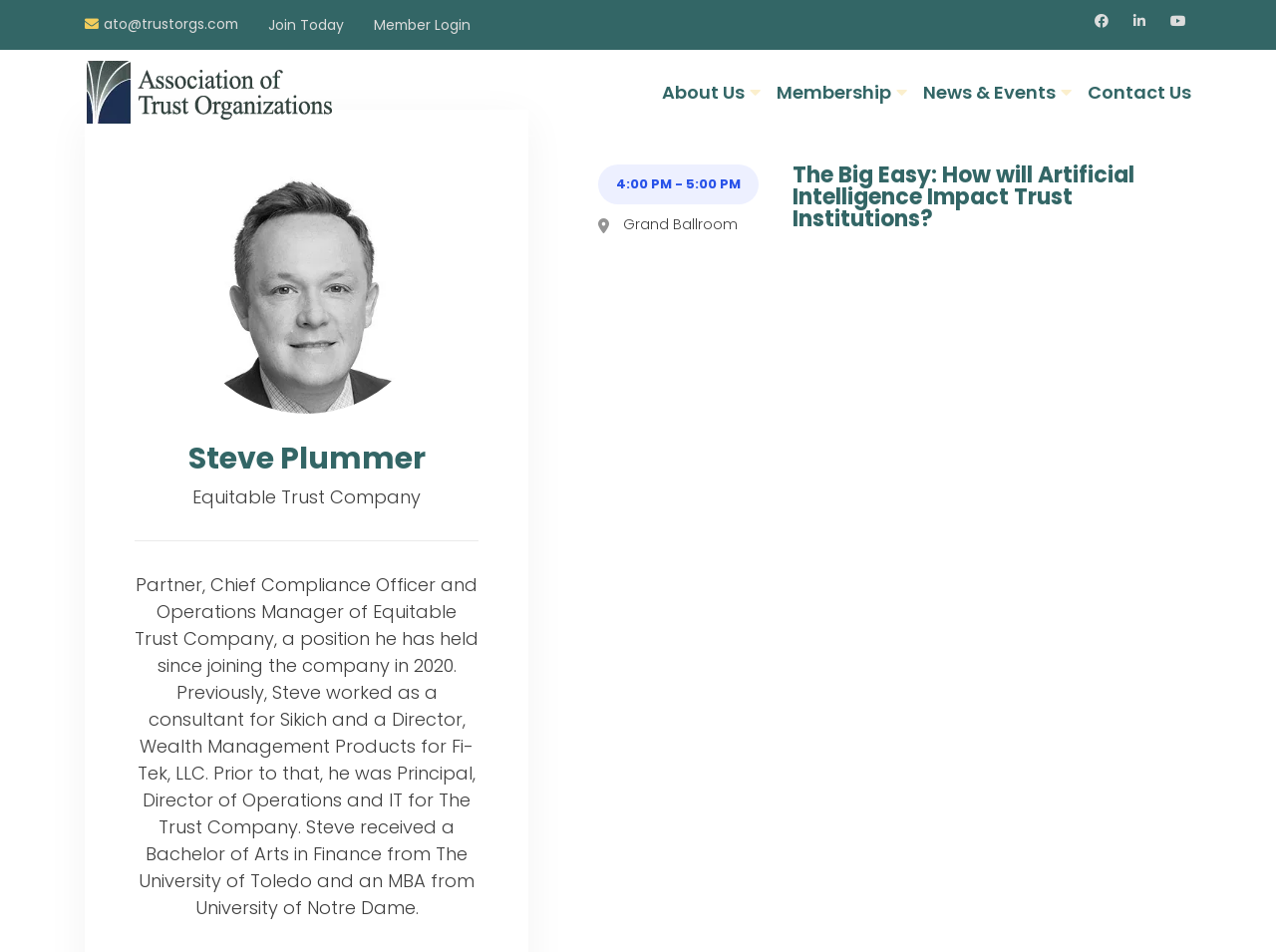Reply to the question with a single word or phrase:
What is the topic of the event mentioned on the webpage?

The Big Easy: How will Artificial Intelligence Impact Trust Institutions?